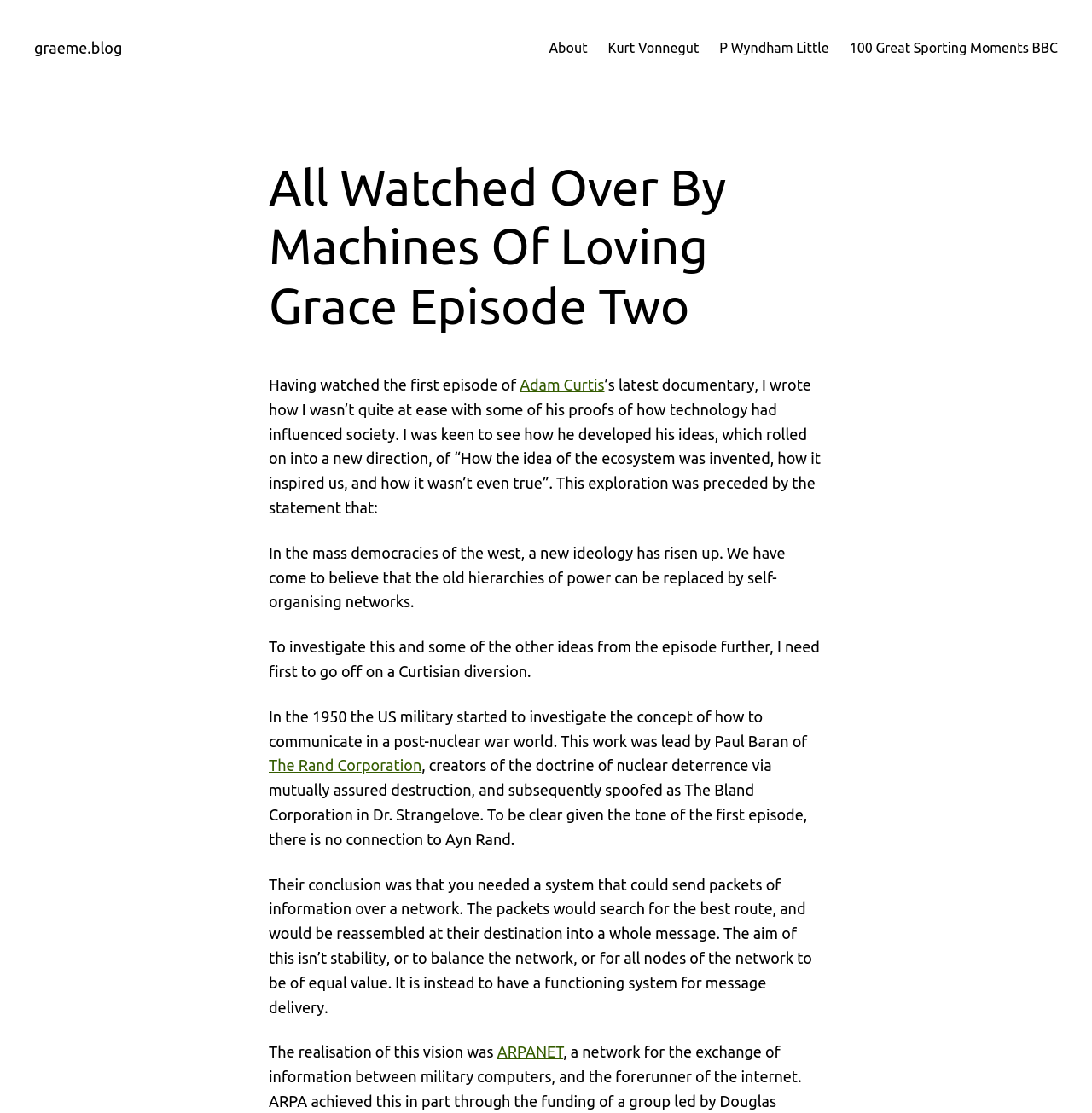What is the name of the corporation mentioned in the context of nuclear deterrence?
Using the visual information from the image, give a one-word or short-phrase answer.

The Rand Corporation